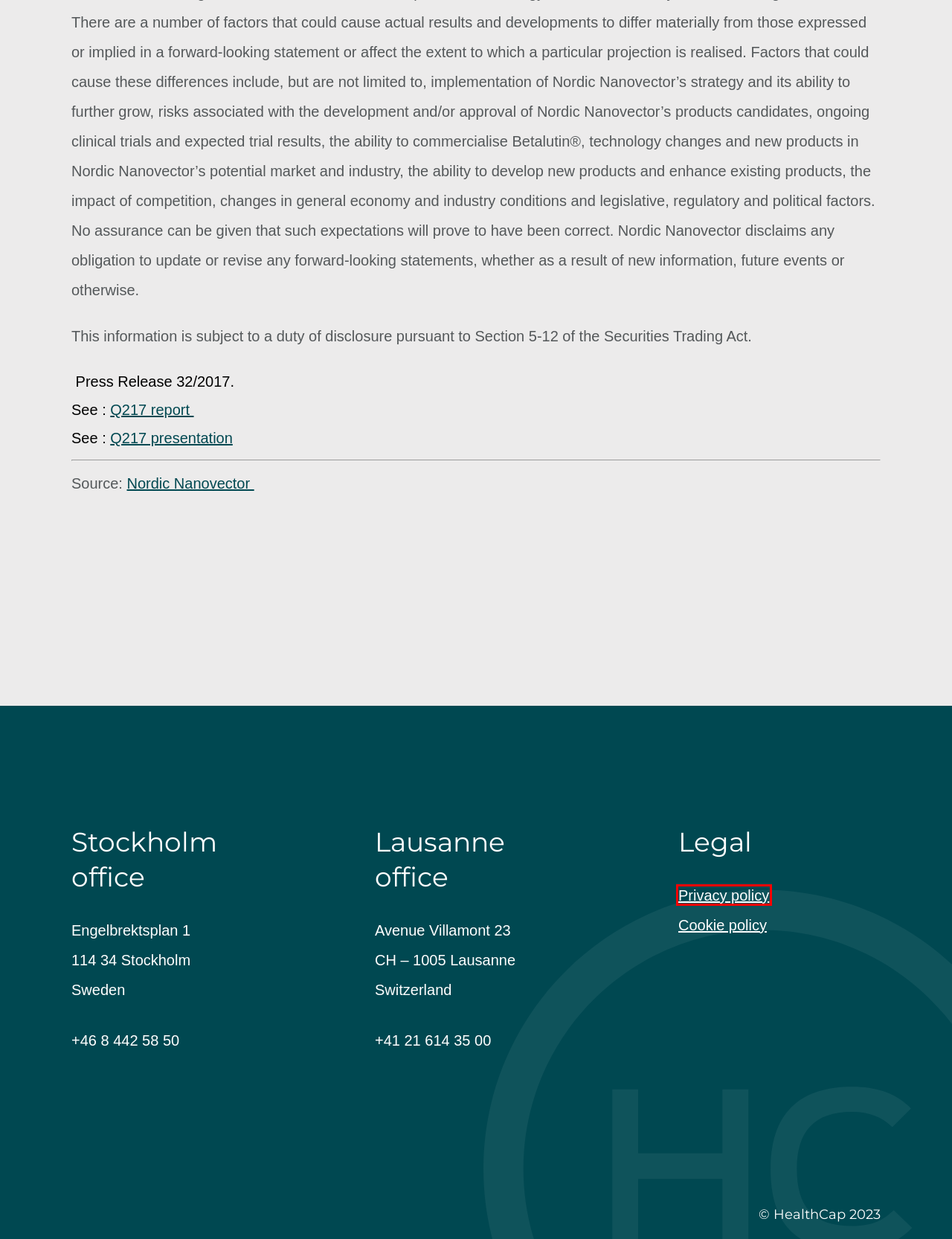Consider the screenshot of a webpage with a red bounding box and select the webpage description that best describes the new page that appears after clicking the element inside the red box. Here are the candidates:
A. Team - HealthCap
B. Sustainability - HealthCap
C. Media Archive - HealthCap
D. Portfolio - HealthCap
E. About - HealthCap
F. Cookie policy - HealthCap
G. Thor Medical | Alpha emitters for cancer therapy
H. Privacy policy - HealthCap

H